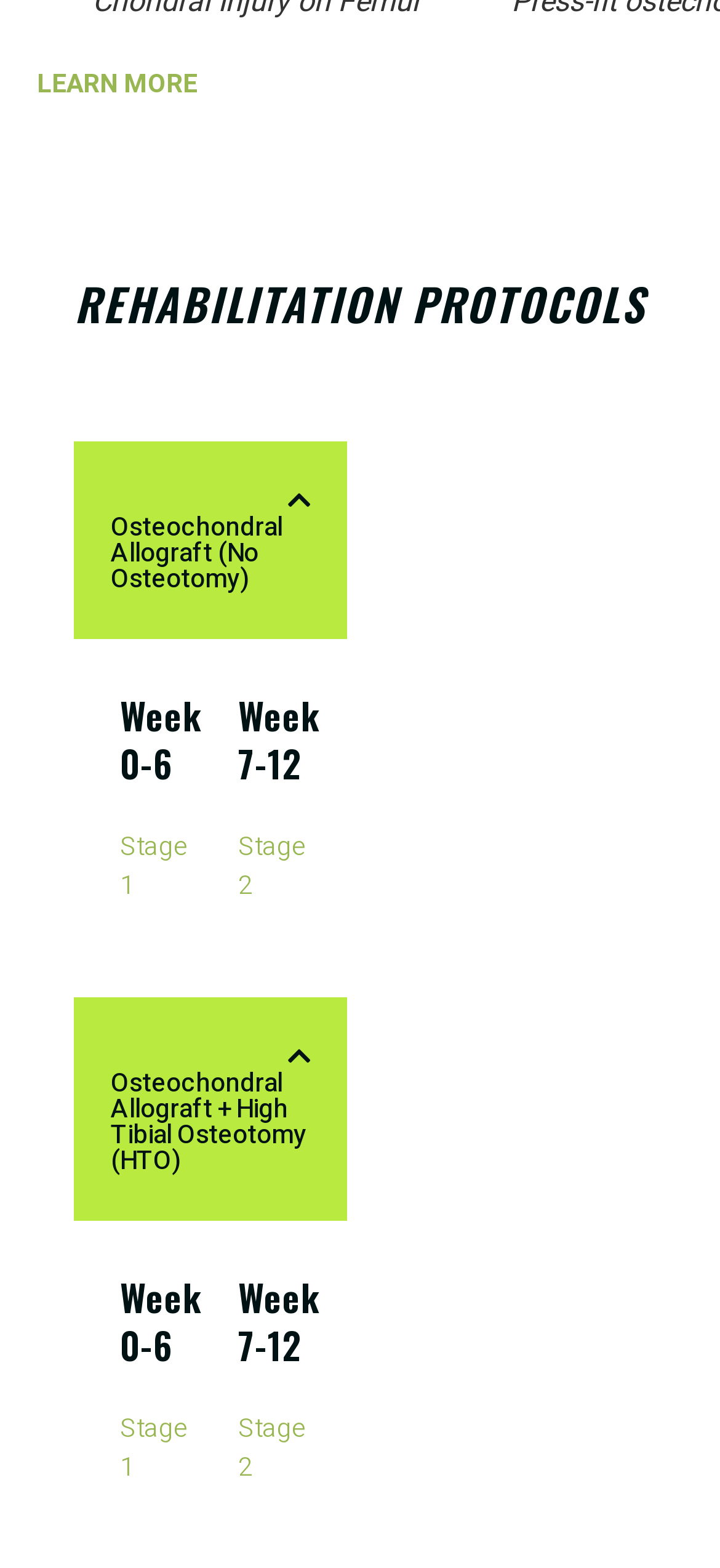Identify the bounding box coordinates of the element to click to follow this instruction: 'Select Osteochondral Allograft + High Tibial Osteotomy (HTO) tab'. Ensure the coordinates are four float values between 0 and 1, provided as [left, top, right, bottom].

[0.103, 0.636, 0.482, 0.779]